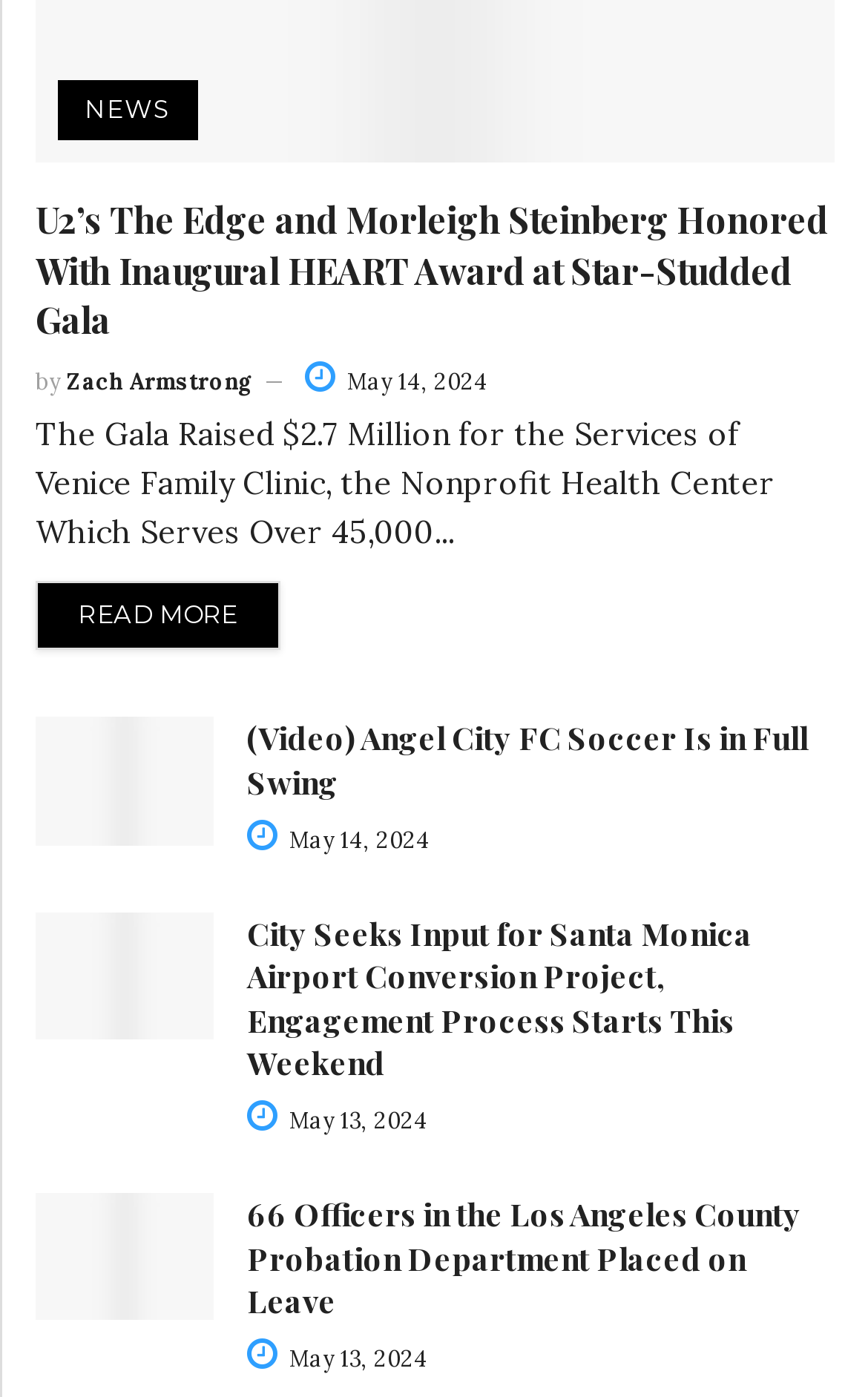Who is the author of the first article?
Answer the question based on the image using a single word or a brief phrase.

Zach Armstrong